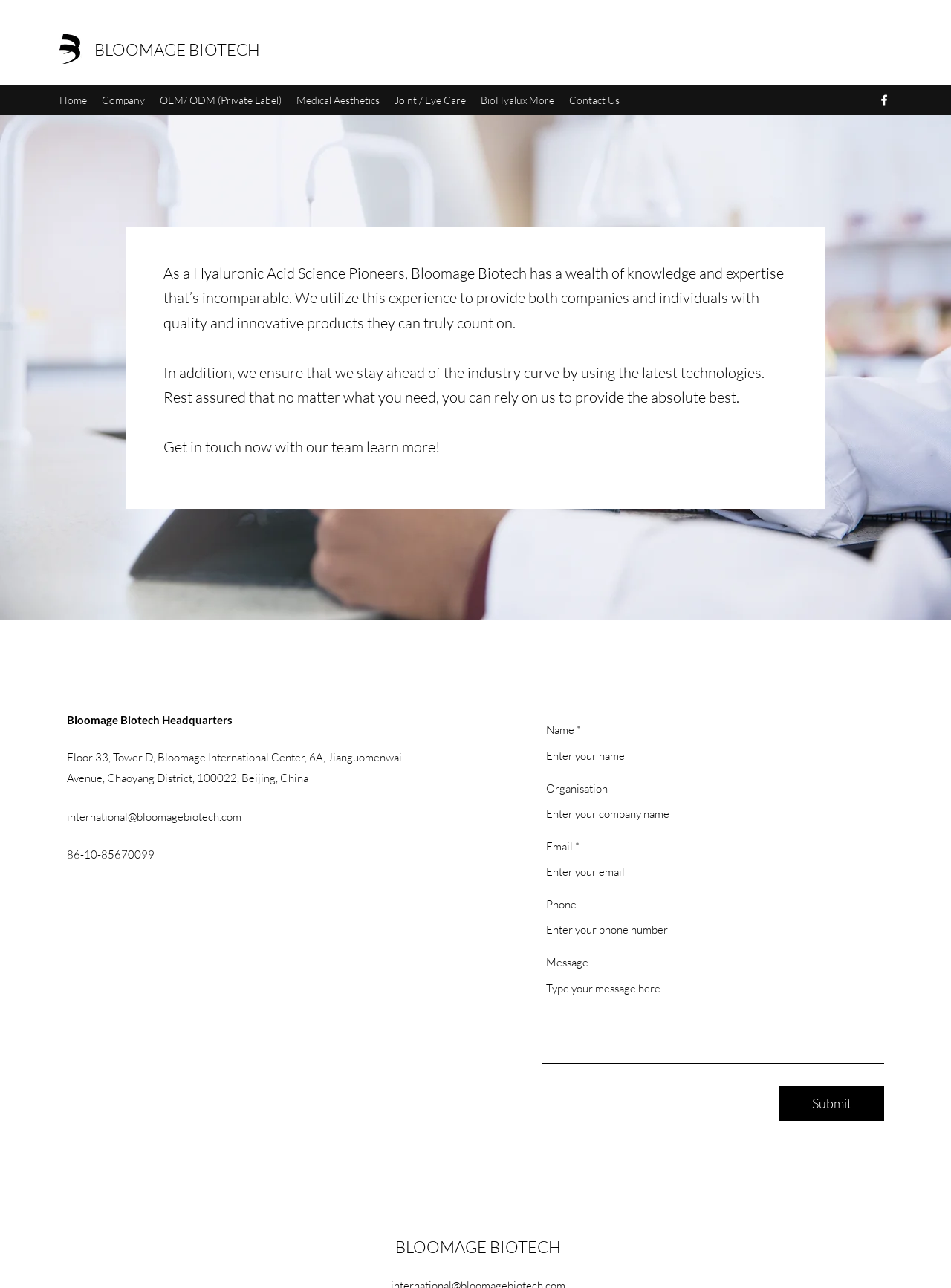Please provide the bounding box coordinates for the UI element as described: "name="email" placeholder="Enter your email"". The coordinates must be four floats between 0 and 1, represented as [left, top, right, bottom].

[0.57, 0.663, 0.93, 0.692]